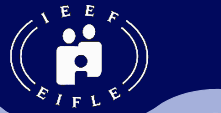Using the information shown in the image, answer the question with as much detail as possible: What does the circular design around the figures represent?

The caption explains that the circular design encapsulates the initials 'IEEF' at the top and 'EIFLE' at the bottom, which reinforces the identity of the European umbrella organization.